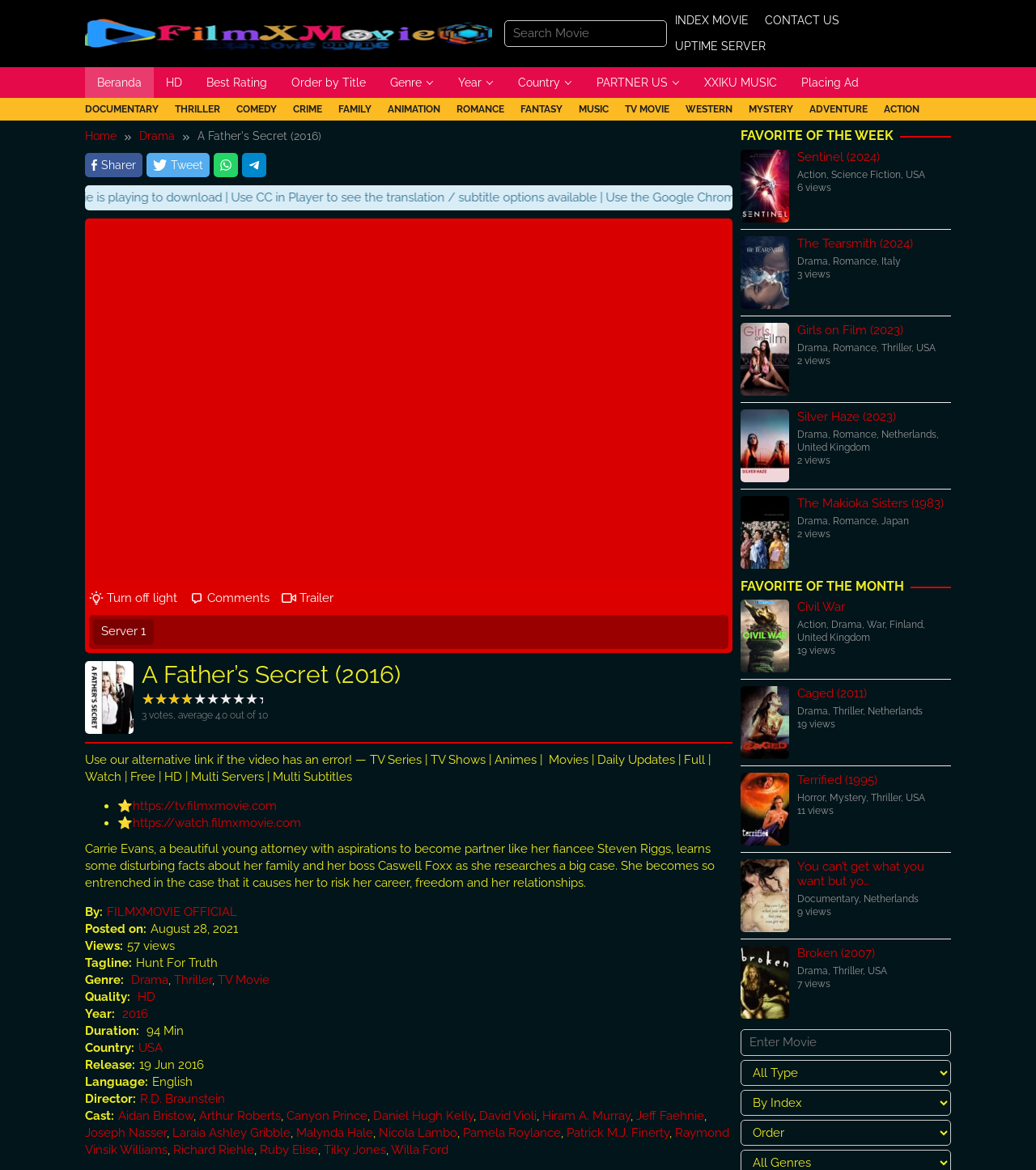Provide a comprehensive description of the webpage.

This webpage is about a movie titled "A Father's Secret (2016)". At the top, there is a navigation menu with links to "Skip to content", "Home", "HD", "Best Rating", "Order by Title", "Genre", "Year", "Country", and "PARTNER US". Below this menu, there is a search bar and links to "INDEX MOVIE", "CONTACT US", and "UPTIME SERVER".

On the left side, there is a list of genres, including "DOCUMENTARY", "THRILLER", "COMEDY", "CRIME", "FAMILY", "ANIMATION", "ROMANCE", "FANTASY", "MUSIC", "TV MOVIE", "WESTERN", "MYSTERY", and "ADVENTURE". 

The main content of the webpage is about the movie "A Father's Secret (2016)". There is a poster of the movie on the left, and a brief summary of the movie on the right. The summary describes the plot of the movie, which is about a young attorney named Carrie Evans who learns some disturbing facts about her family and her boss while researching a big case.

Below the summary, there are links to "Turn off light", "Comments", "Trailer", and "Server 1". There is also a rating section, which shows that the movie has an average rating of 4.0 out of 10 based on 3 votes.

Further down, there is a section with alternative links to watch the movie, and a list of tags, including "TV Series", "TV Shows", "Animes", "Movies", "Daily Updates", "Full", "Watch", "Free", "HD", "Multi Servers", and "Multi Subtitles".

At the bottom, there is information about the movie, including the director, posting date, views, tagline, genre, quality, year, and duration.